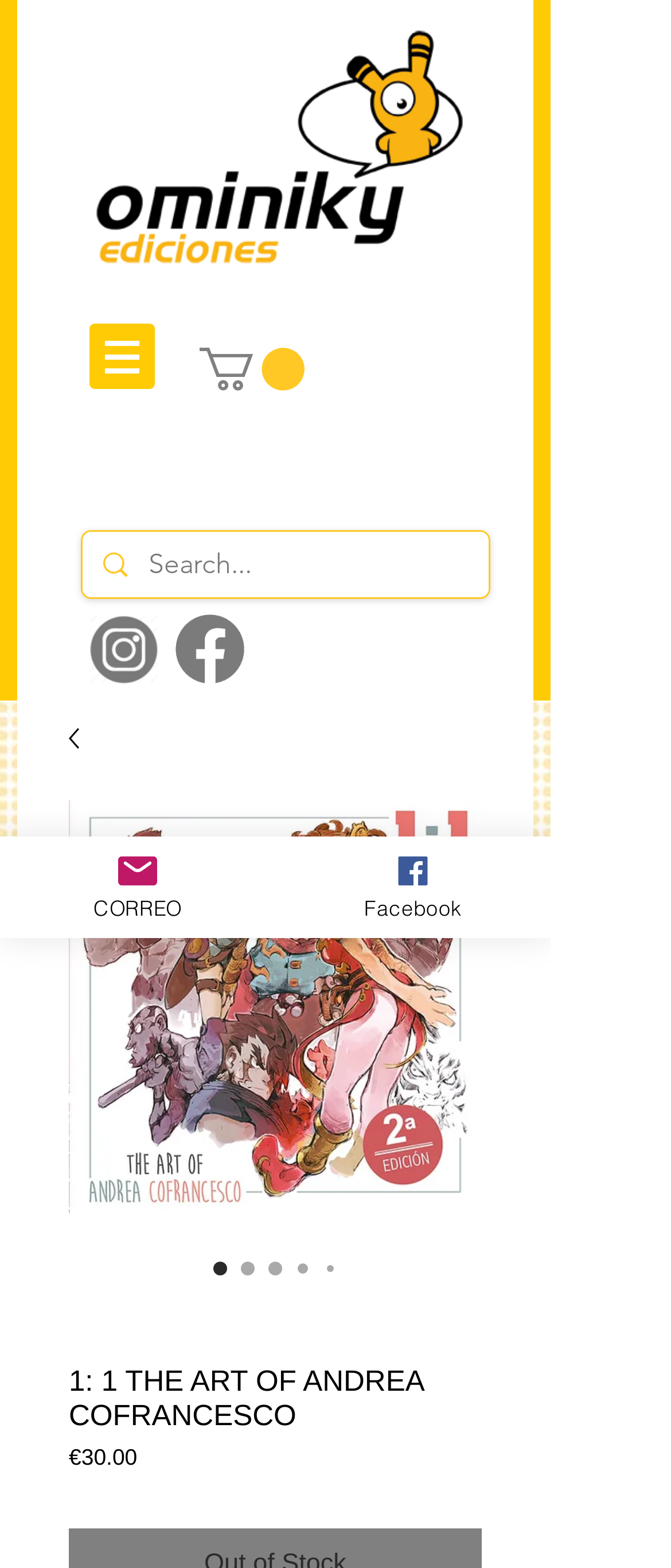Please identify and generate the text content of the webpage's main heading.

1: 1 THE ART OF ANDREA COFRANCESCO